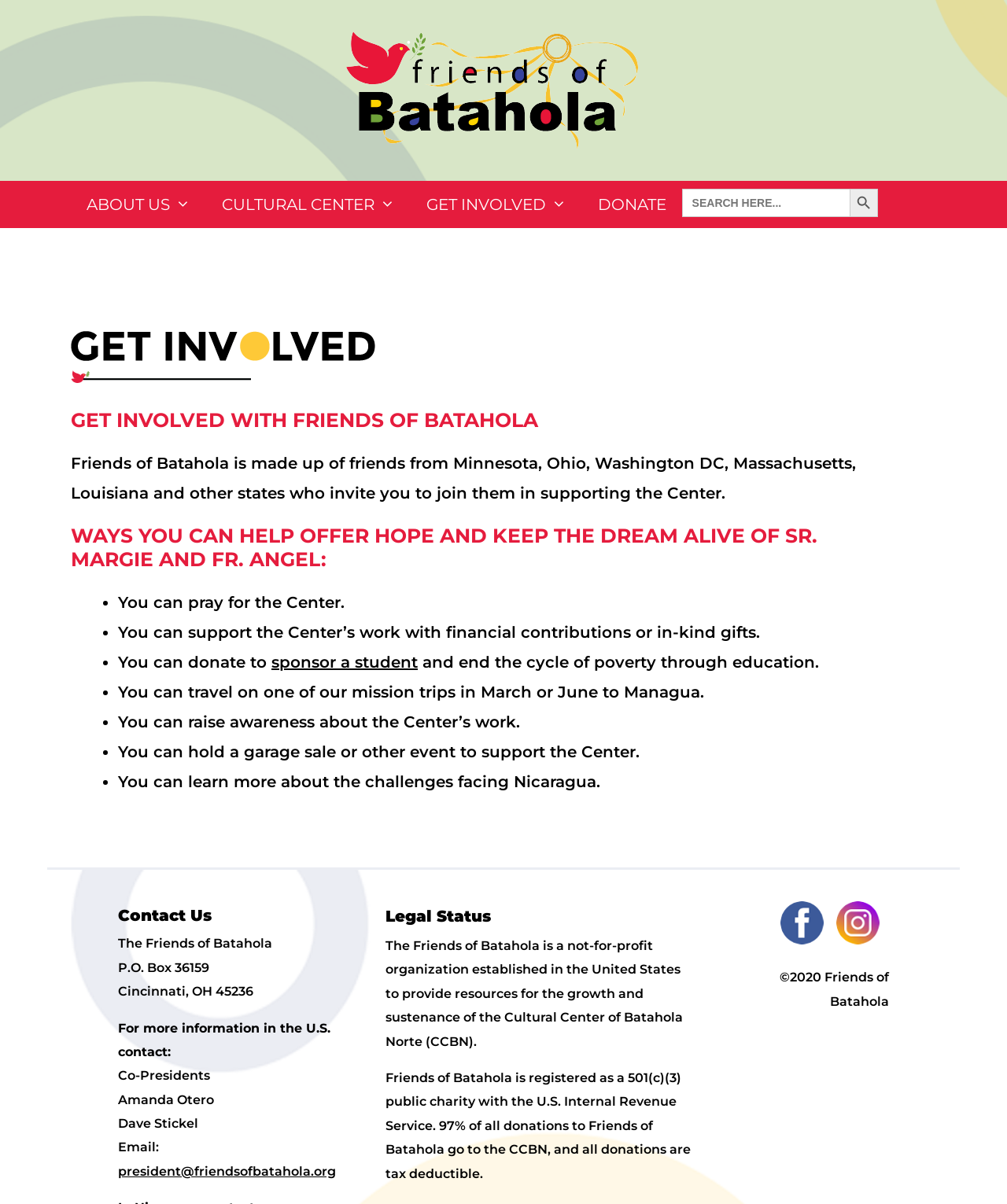Identify the bounding box coordinates of the section that should be clicked to achieve the task described: "Visit Facebook page".

[0.775, 0.775, 0.818, 0.787]